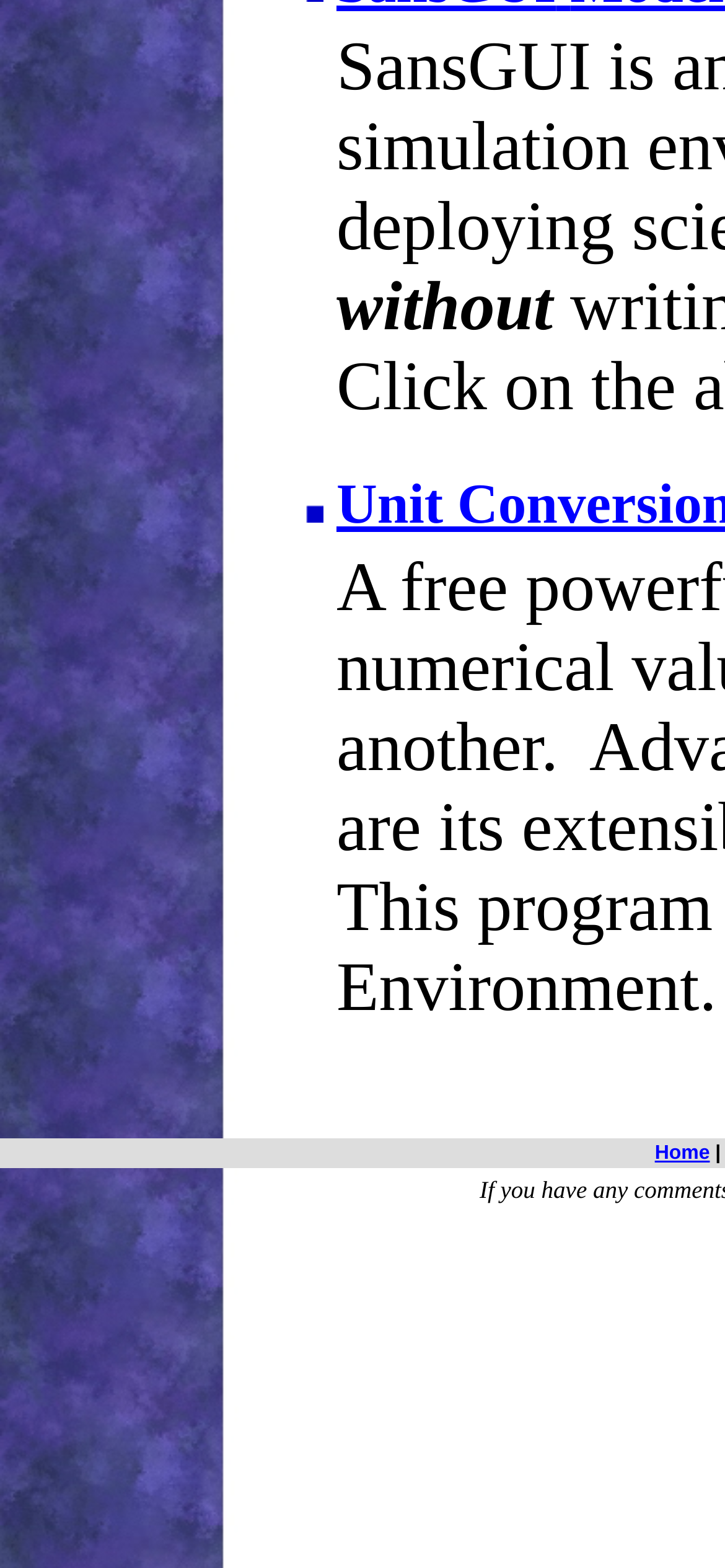Using the description: "Home", identify the bounding box of the corresponding UI element in the screenshot.

[0.903, 0.728, 0.979, 0.743]